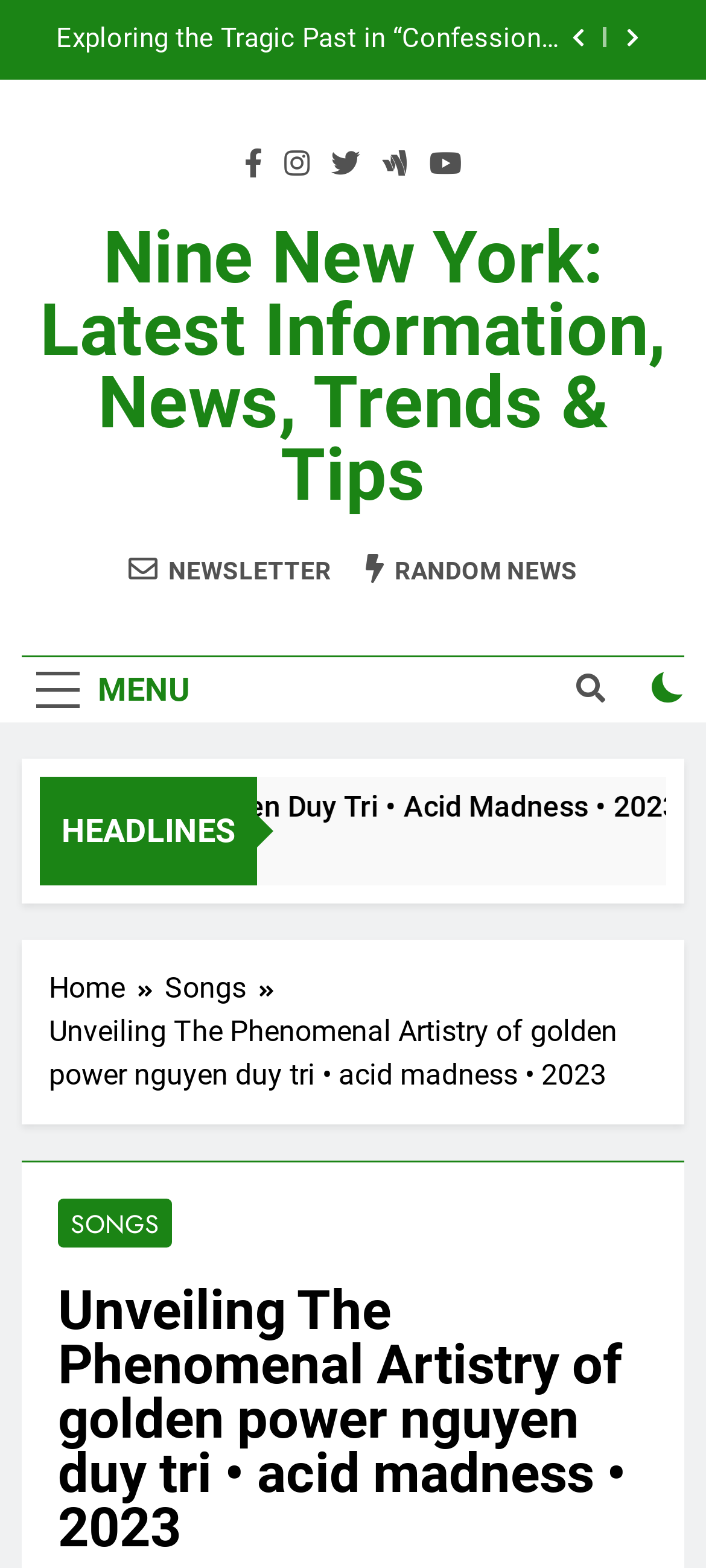Examine the image and give a thorough answer to the following question:
What is the name of the newsletter?

I found a link labeled 'NEWSLETTER' on the webpage, which suggests that it is a newsletter subscription link.